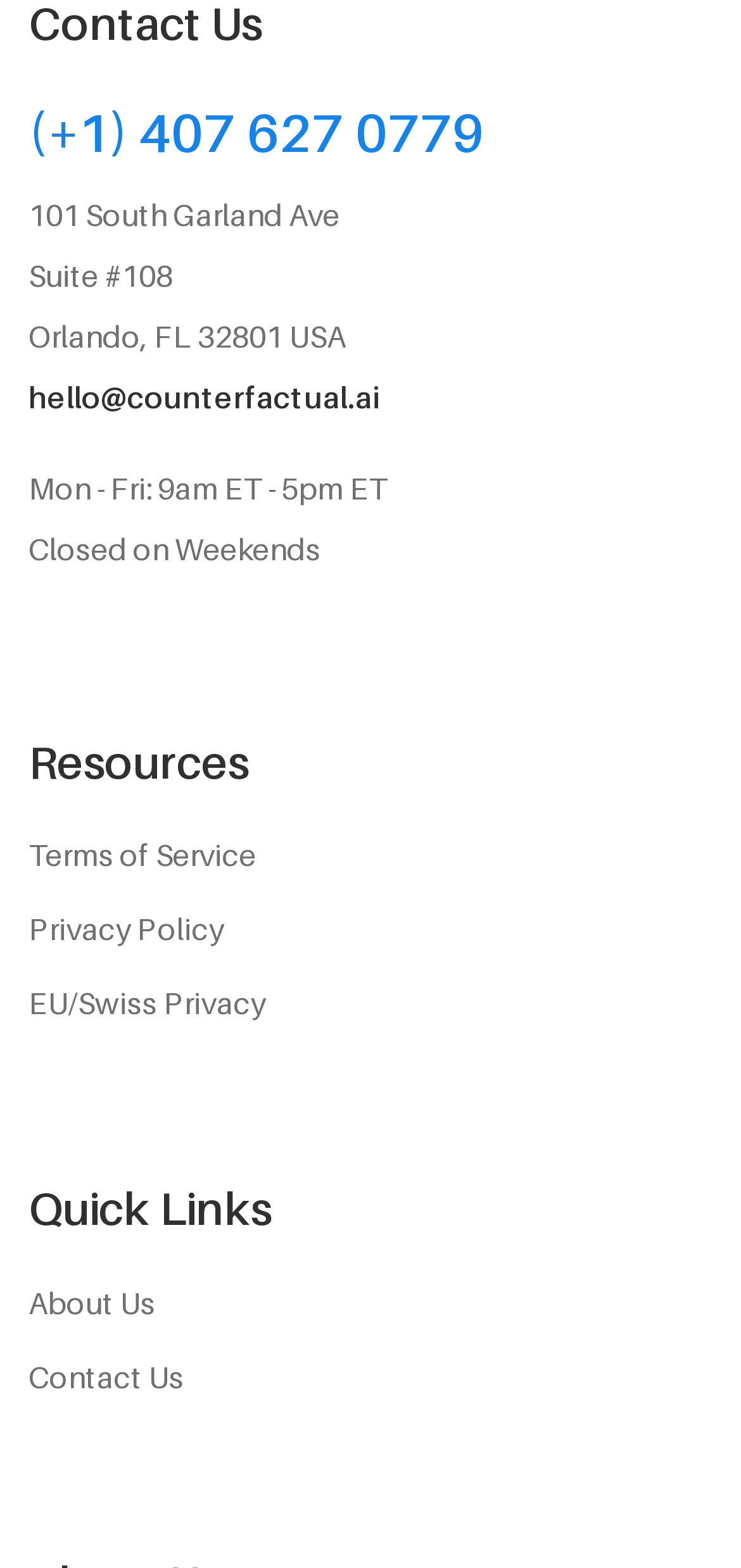Answer briefly with one word or phrase:
What is the address of the company?

101 South Garland Ave, Suite #108, Orlando, FL 32801 USA